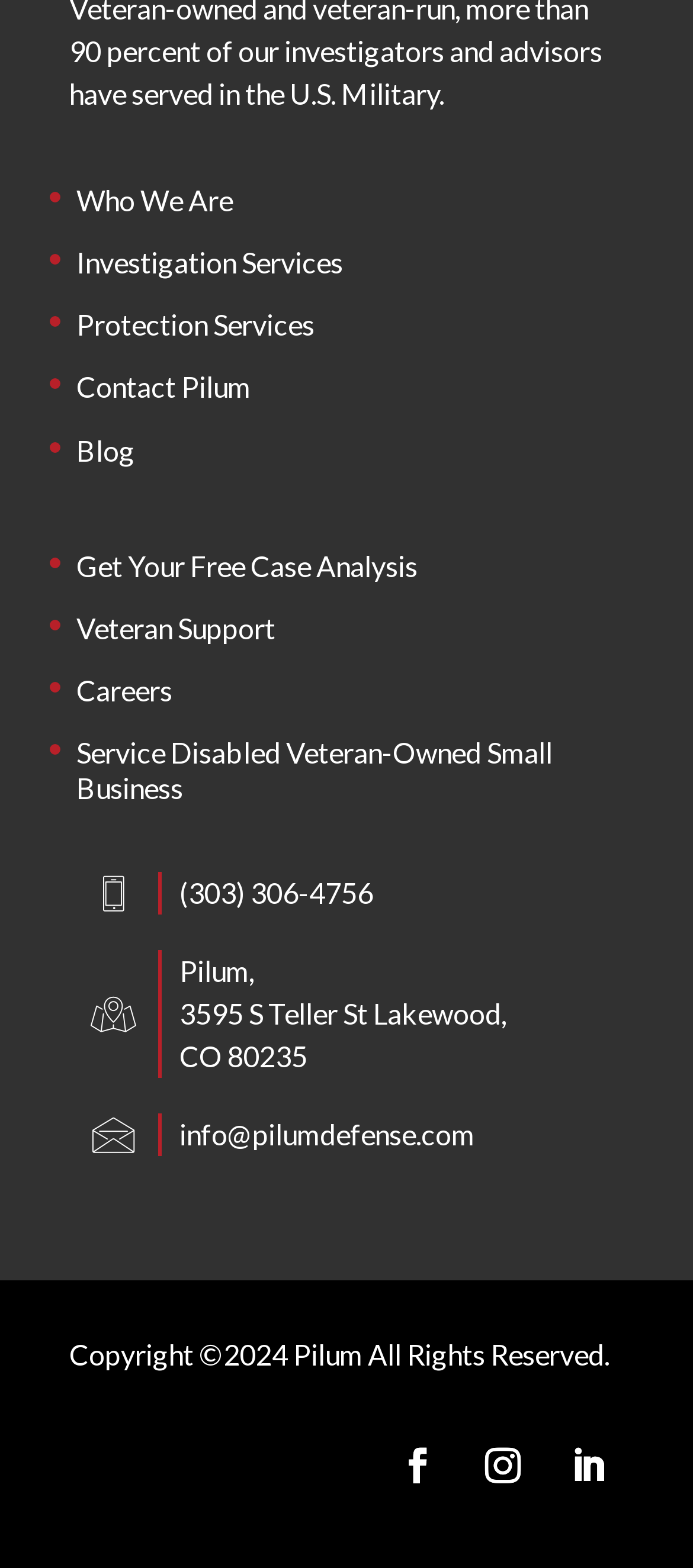Please specify the bounding box coordinates in the format (top-left x, top-left y, bottom-right x, bottom-right y), with all values as floating point numbers between 0 and 1. Identify the bounding box of the UI element described by: Follow

[0.797, 0.911, 0.9, 0.957]